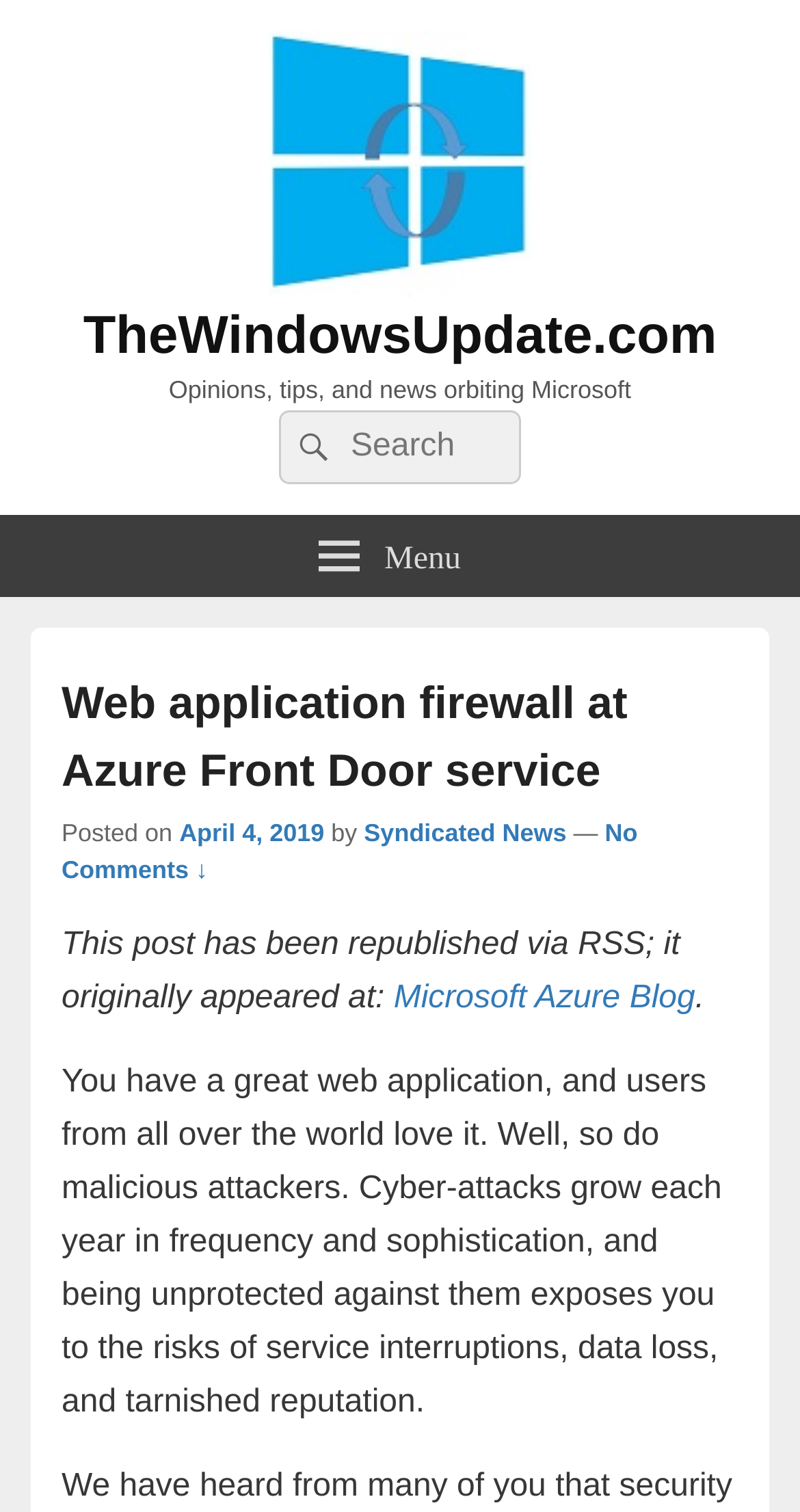Using details from the image, please answer the following question comprehensively:
What is the topic of the article?

The topic of the article can be found in the heading element, which says 'Web application firewall at Azure Front Door service'. This is the main topic of the article, and it is discussed in the content that follows.